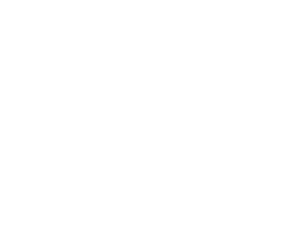What is the purpose of the client testimonials?
Using the details shown in the screenshot, provide a comprehensive answer to the question.

The client testimonials are likely part of a section showcasing the firm's reputation and effectiveness in handling personal injury cases, which helps to establish trust and credibility with potential clients.